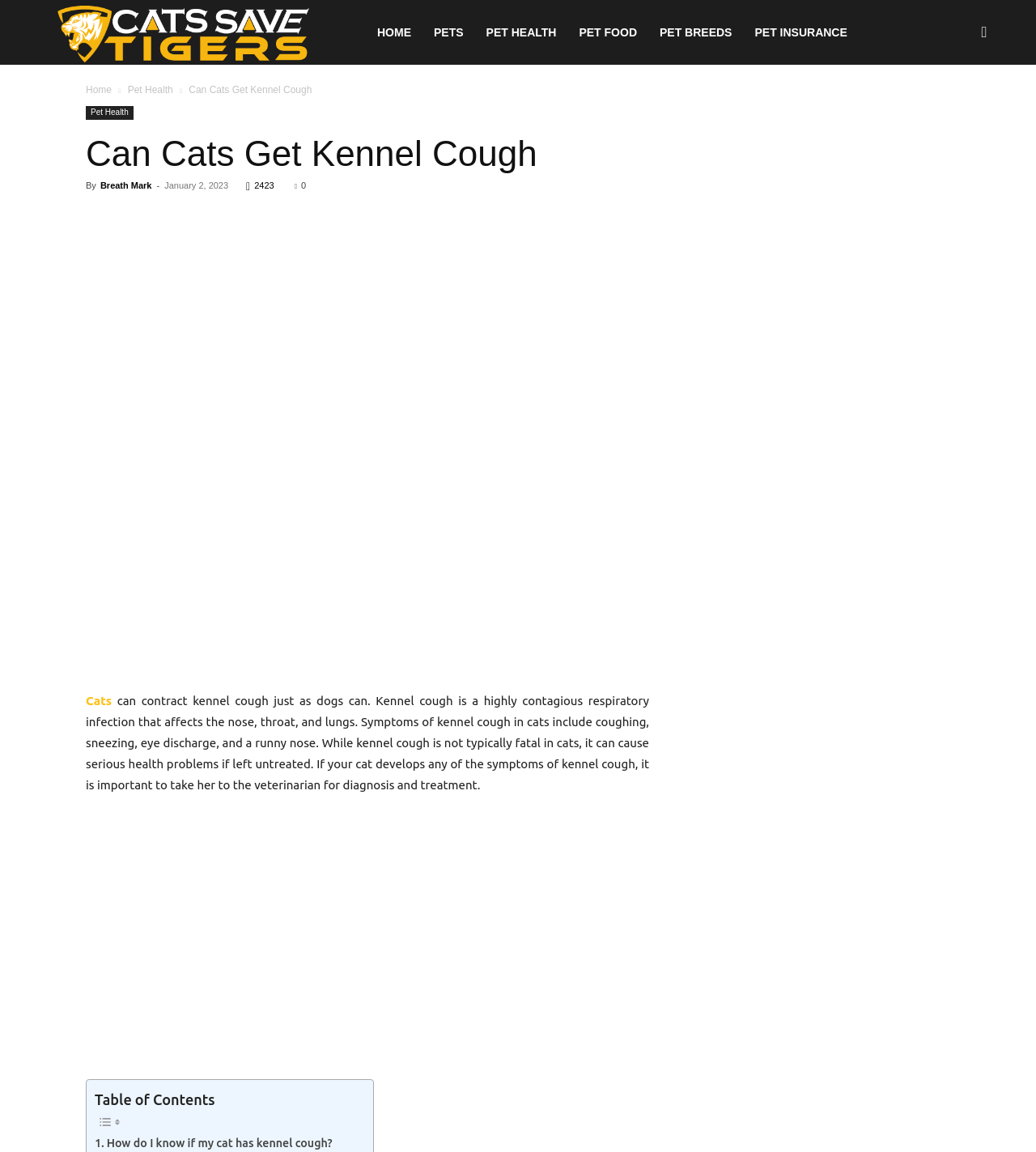Please study the image and answer the question comprehensively:
What is the purpose of the YouTube video player?

The YouTube video player is embedded on the webpage, suggesting that it is intended to show a video related to the topic of kennel cough in cats.